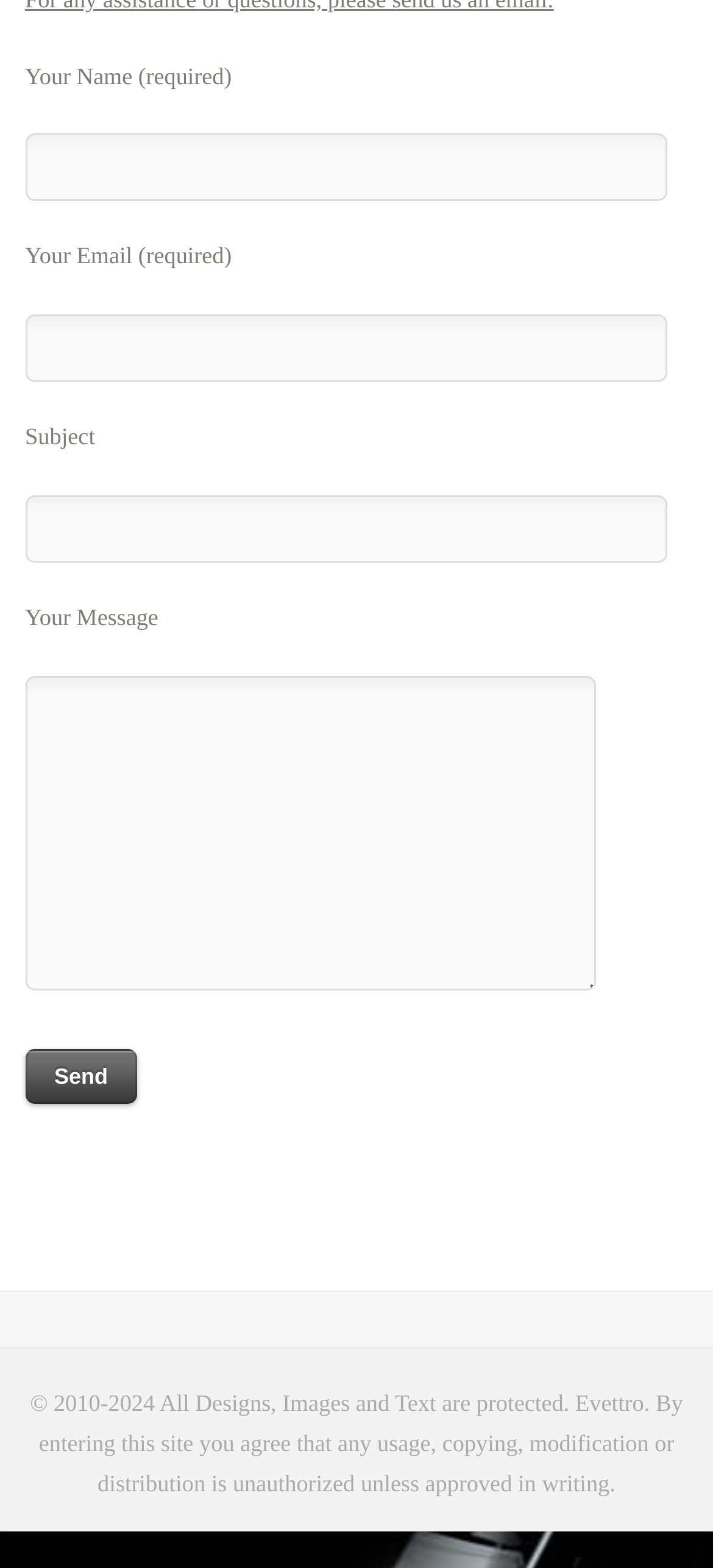What is required to submit the contact form?
Please utilize the information in the image to give a detailed response to the question.

The contact form requires the user to enter their name and email address, as indicated by the 'required' attribute on the corresponding text boxes. The subject and message fields are optional.